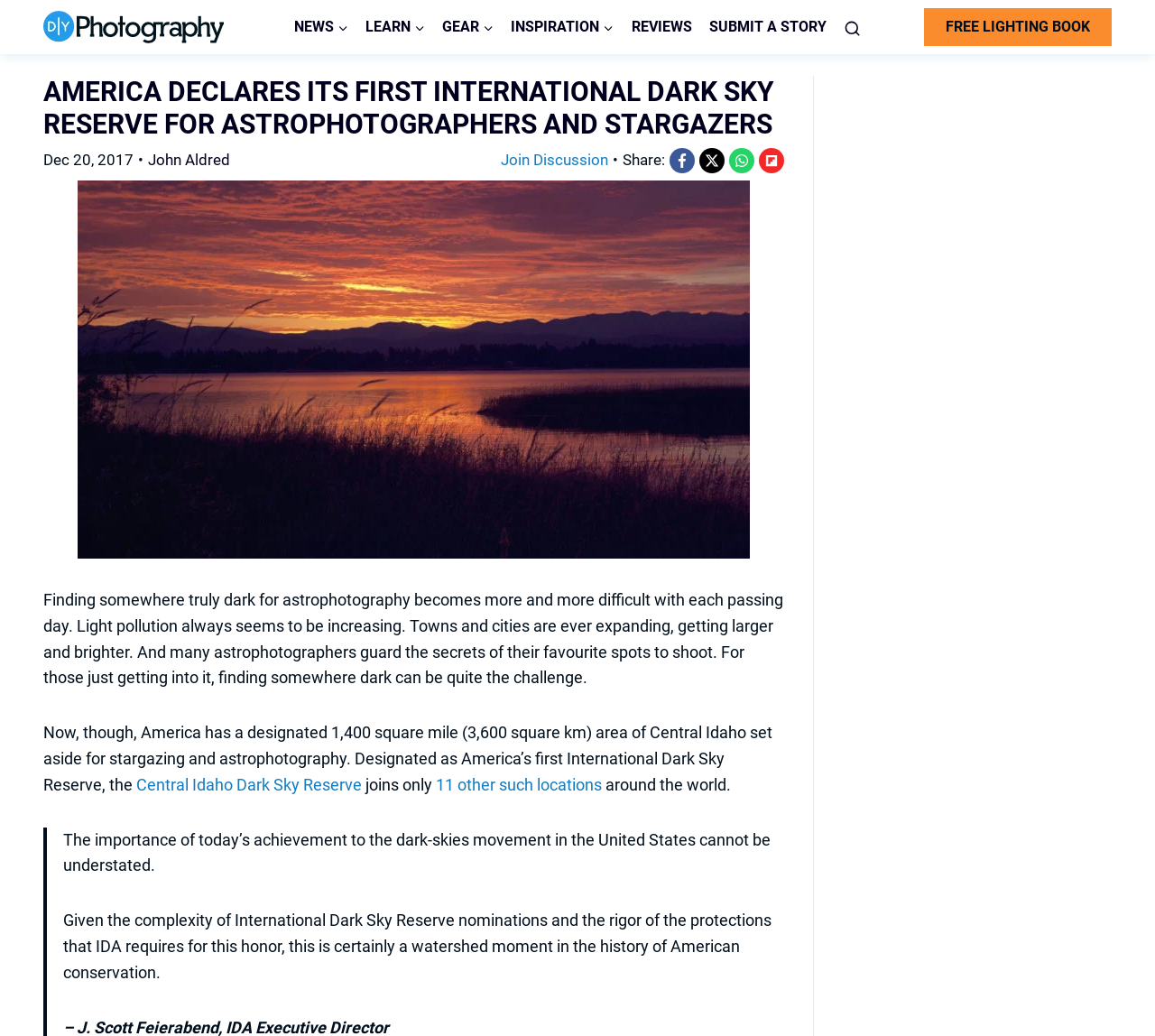Please identify the primary heading on the webpage and return its text.

AMERICA DECLARES ITS FIRST INTERNATIONAL DARK SKY RESERVE FOR ASTROPHOTOGRAPHERS AND STARGAZERS